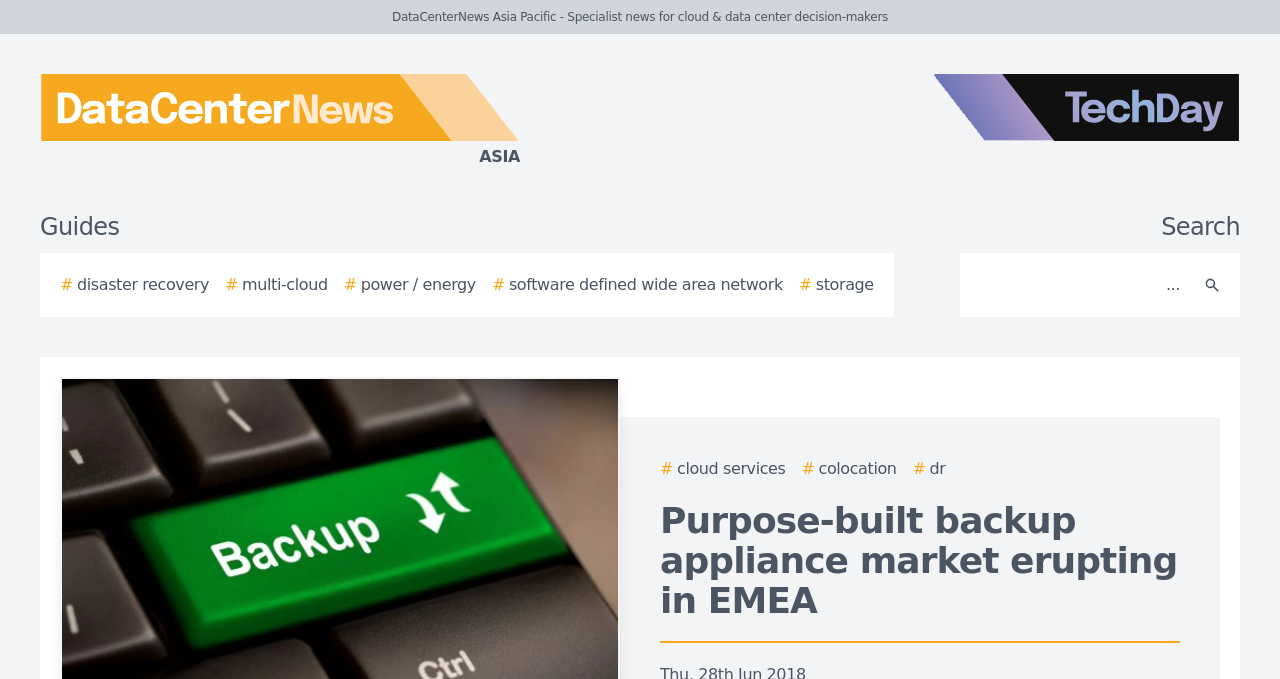How many links are related to cloud services?
Provide a detailed and extensive answer to the question.

I found two links related to cloud services, one labeled '# cloud services' and another labeled '# colocation', both located in the middle section of the webpage.